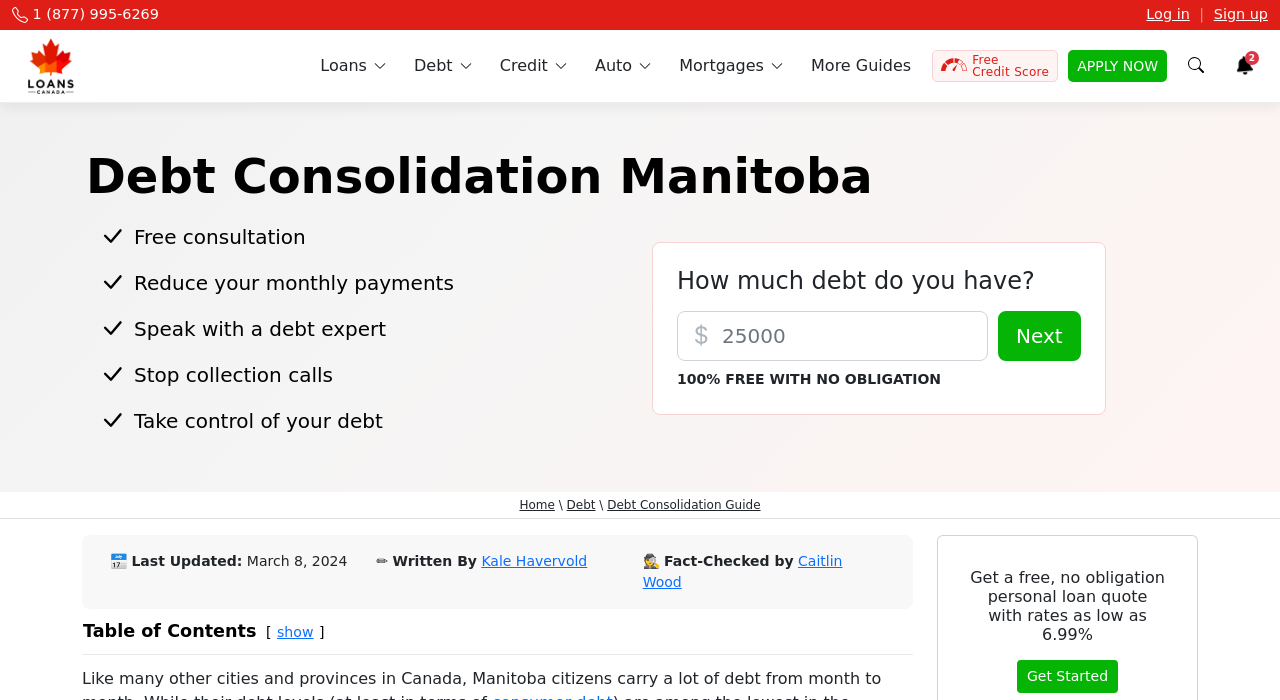Locate the bounding box coordinates of the element you need to click to accomplish the task described by this instruction: "Log in to the account".

[0.896, 0.009, 0.93, 0.032]